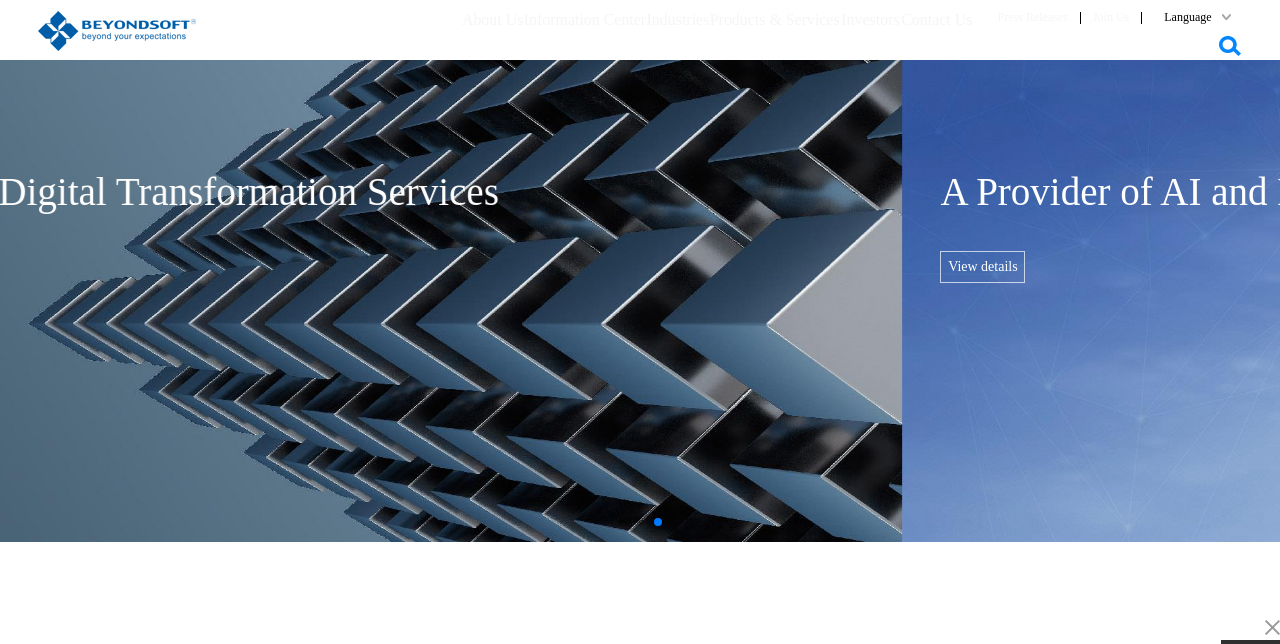Describe all the key features of the webpage in detail.

The webpage appears to be the homepage of a company that provides digital transformation services. At the top left corner, there is a heading with a link and an image, which likely represents the company's logo. Below the logo, there are seven links arranged horizontally, including "About Us", "Information Center", "Industries", "Products & Services", "Investors", and "Contact Us". These links are likely the main navigation menu of the website.

On the right side of the page, there is a description list with a term "Language" that has an emphasis on it, suggesting that the user can select their preferred language. Below this, there are three links: "Press Releases", "Join Us", and another link with no text.

Further down the page, there is a large image that spans the entire width of the page. Above this image, there is a heading that describes the company as a provider of AI and data technical services. Below the heading, there is a link that says "View details", which likely provides more information about the company's services.

Overall, the webpage has a simple and organized layout, with clear headings and concise text that effectively communicates the company's services and navigation options.